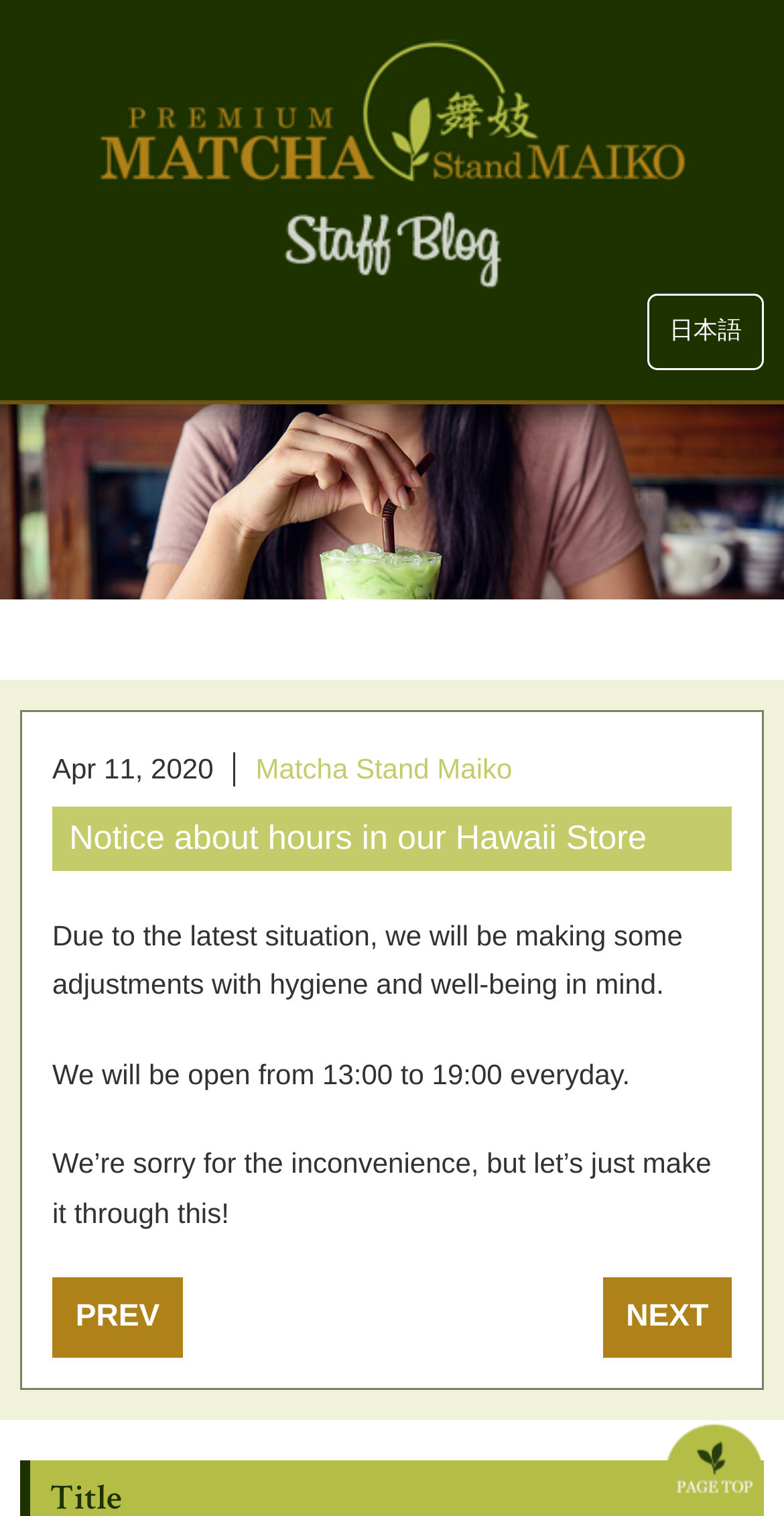Create an in-depth description of the webpage, covering main sections.

The webpage is a staff blog for Matcha Cafe Maiko, a cafe that prides itself on using authentic Japanese products. At the top left of the page, there is a large image with the text "Staff Blog" written on it. Below this image, there is a prominent link to "PREMIUM Matcha Stand Maiko" accompanied by an image, taking up most of the top section of the page. 

On the top right, there is a link to a Japanese language version of the page. 

The main content of the page is an article section that takes up most of the page. It starts with a heading that reads "Apr 11, 2020 Matcha Stand Maiko", followed by a link to "Matcha Stand Maiko". 

Below this, there is another heading that reads "Notice about hours in our Hawaii Store". This is followed by three paragraphs of text that explain the adjustments being made to the store's hours due to the latest situation, with a focus on hygiene and well-being. The text also apologizes for the inconvenience and expresses a positive sentiment. 

At the bottom of the article section, there are two links, "PREV" and "NEXT", which likely allow users to navigate to previous and next blog posts.